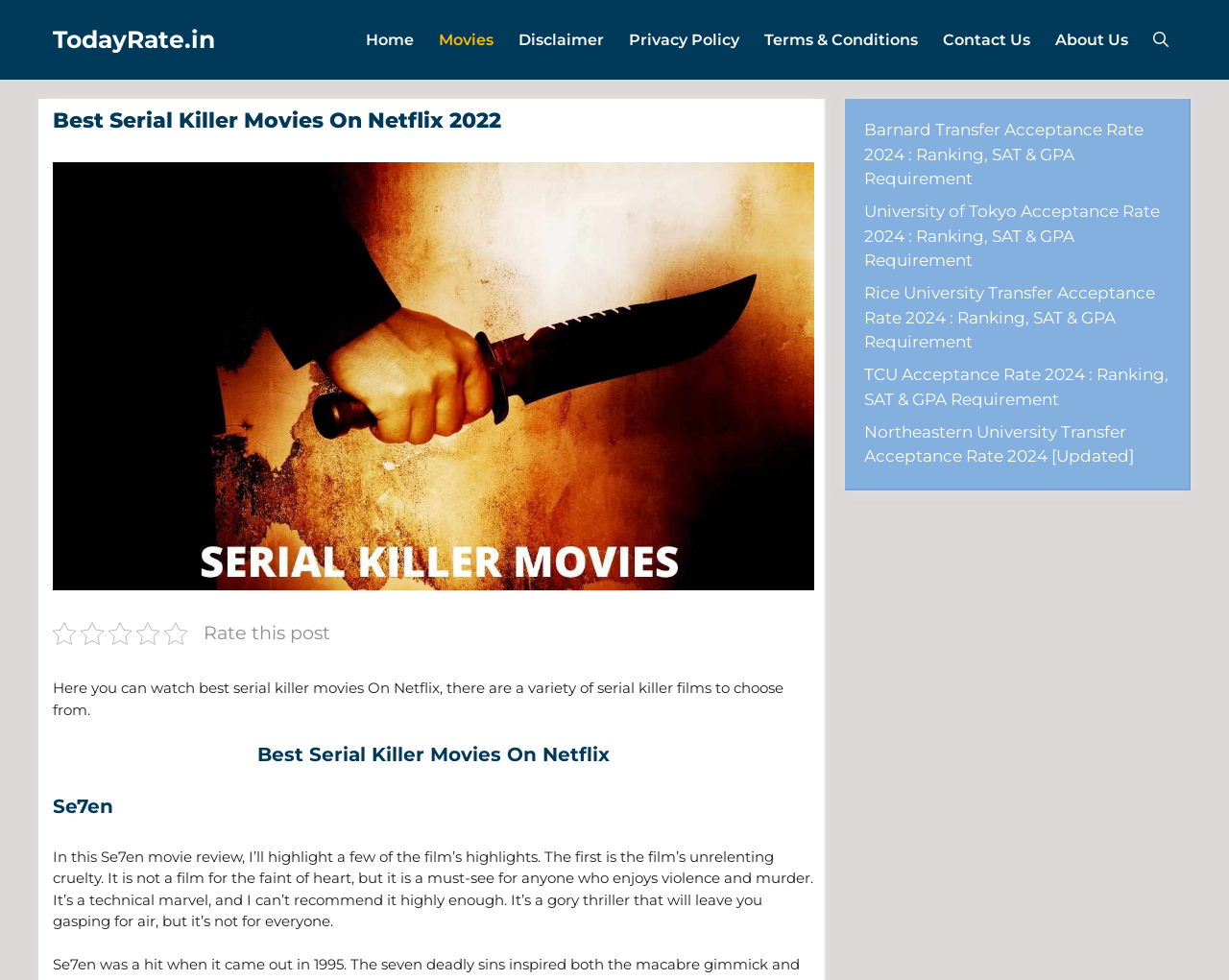Please locate the bounding box coordinates for the element that should be clicked to achieve the following instruction: "read about Se7en movie". Ensure the coordinates are given as four float numbers between 0 and 1, i.e., [left, top, right, bottom].

[0.043, 0.811, 0.662, 0.834]